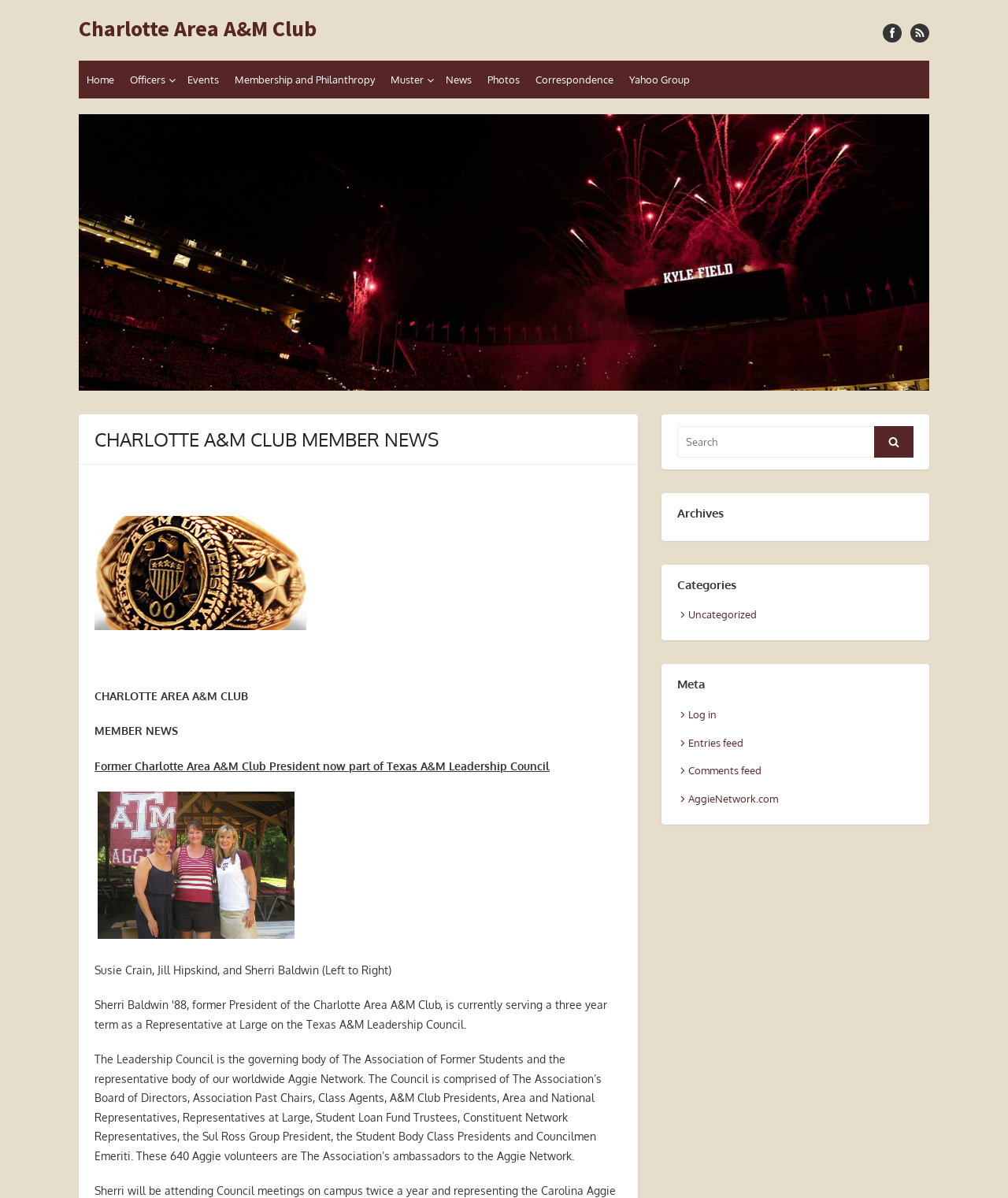Please specify the bounding box coordinates of the area that should be clicked to accomplish the following instruction: "Click Home". The coordinates should consist of four float numbers between 0 and 1, i.e., [left, top, right, bottom].

[0.078, 0.05, 0.121, 0.082]